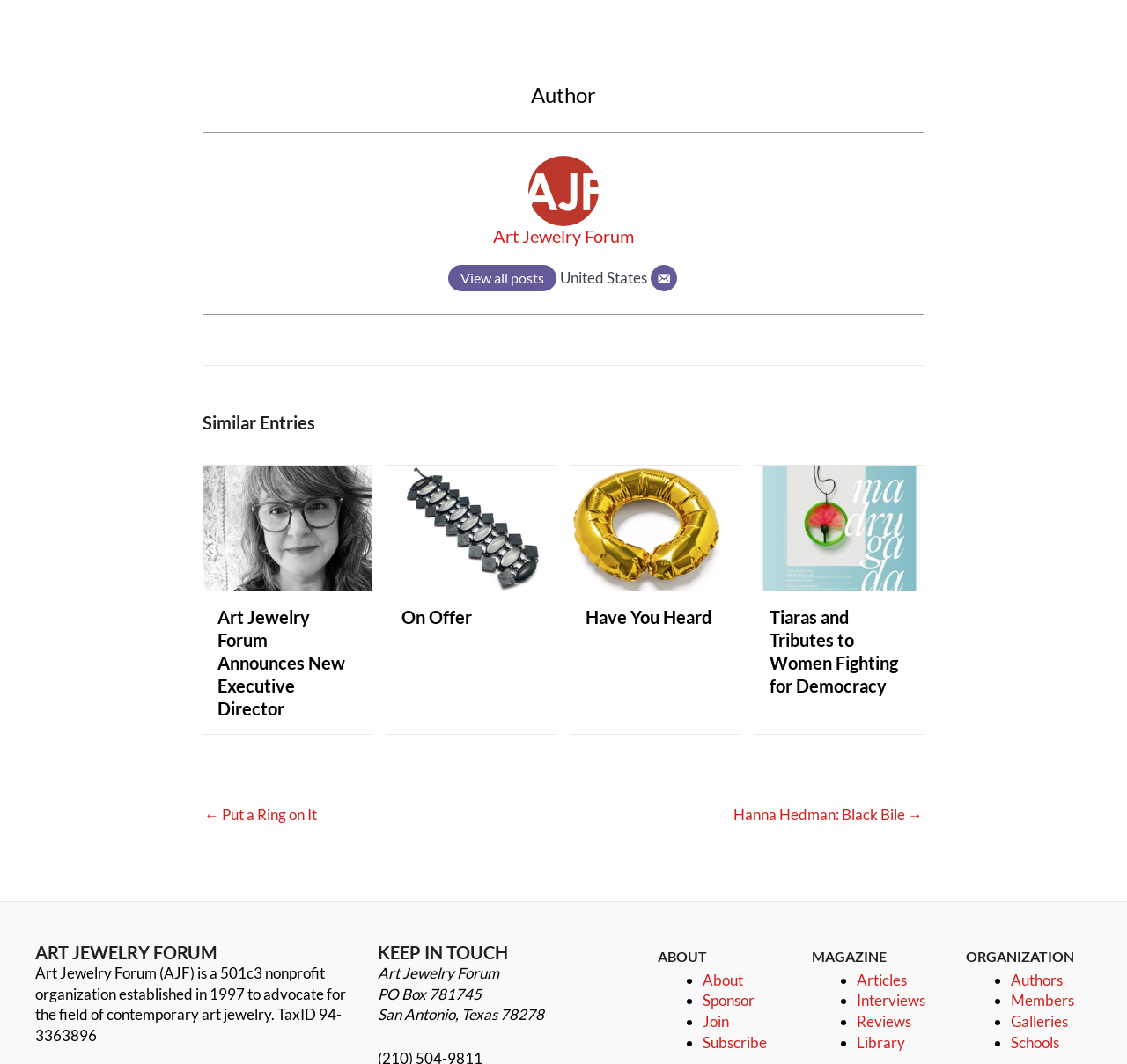Please determine the bounding box coordinates of the area that needs to be clicked to complete this task: 'Read about Art Jewelry Forum Announces New Executive Director'. The coordinates must be four float numbers between 0 and 1, formatted as [left, top, right, bottom].

[0.18, 0.486, 0.33, 0.504]